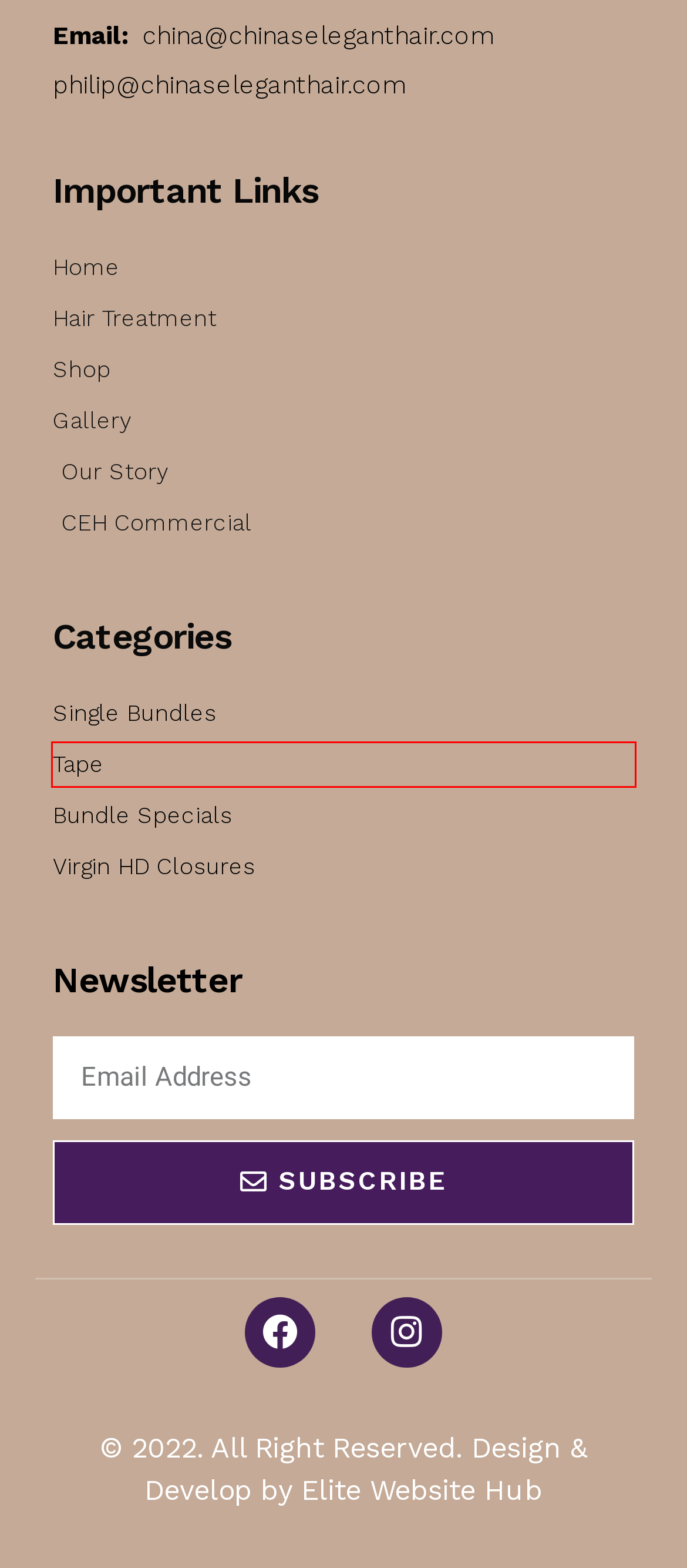Check out the screenshot of a webpage with a red rectangle bounding box. Select the best fitting webpage description that aligns with the new webpage after clicking the element inside the bounding box. Here are the candidates:
A. OUR STORY – China's Elegant Hair
B. Uncategorized – China's Elegant Hair
C. Virgin HD Closures – China's Elegant Hair
D. Bundle Specials – China's Elegant Hair
E. Single Bundles – China's Elegant Hair
F. GALLERY – China's Elegant Hair
G. Tape – China's Elegant Hair
H. China's Elegant Hair

G